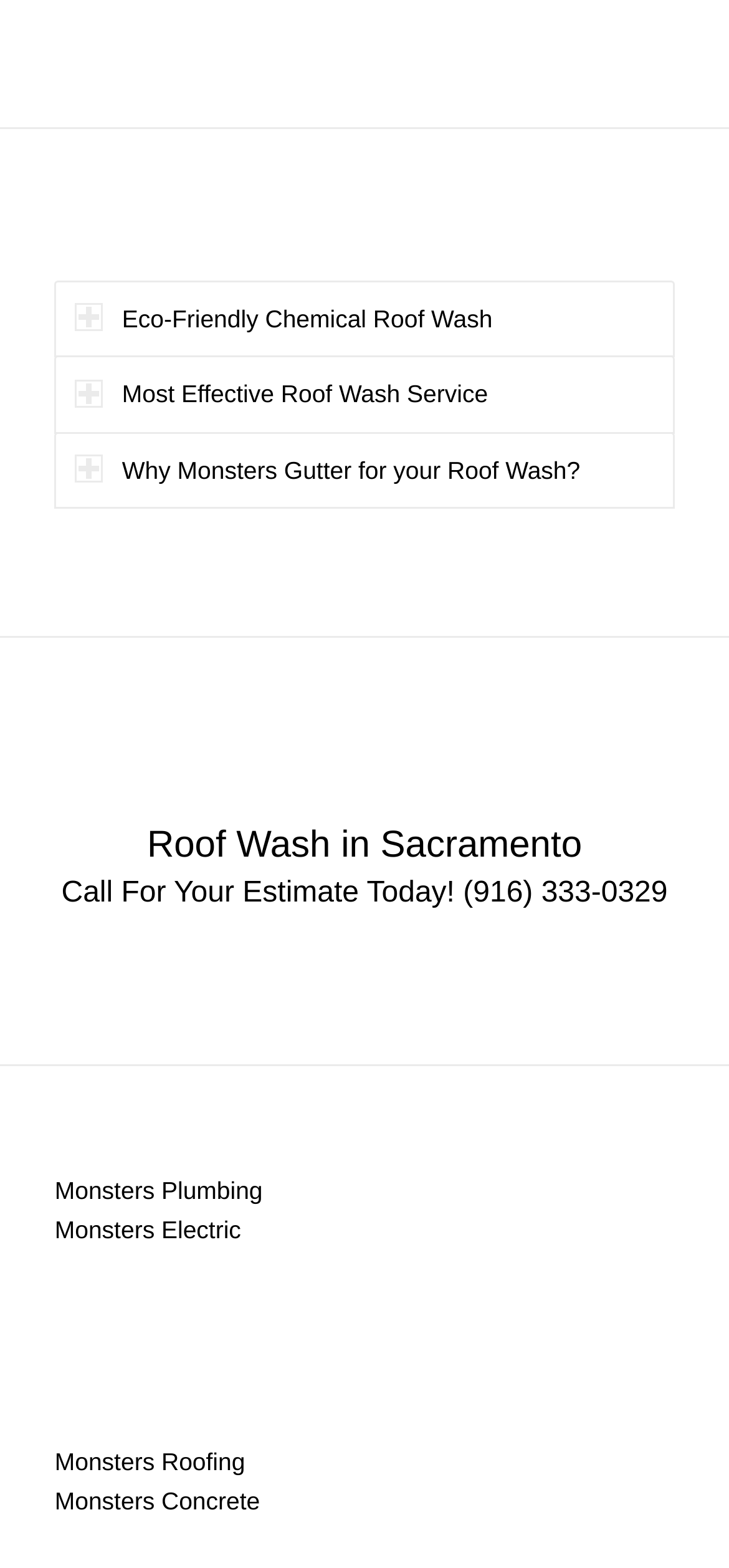Is the 'Eco-Friendly Chemical Roof Wash' tab selected?
Please provide a full and detailed response to the question.

I checked the 'selected' attribute of the 'Eco-Friendly Chemical Roof Wash' tab element, which is set to 'False'. This indicates that the tab is not selected.